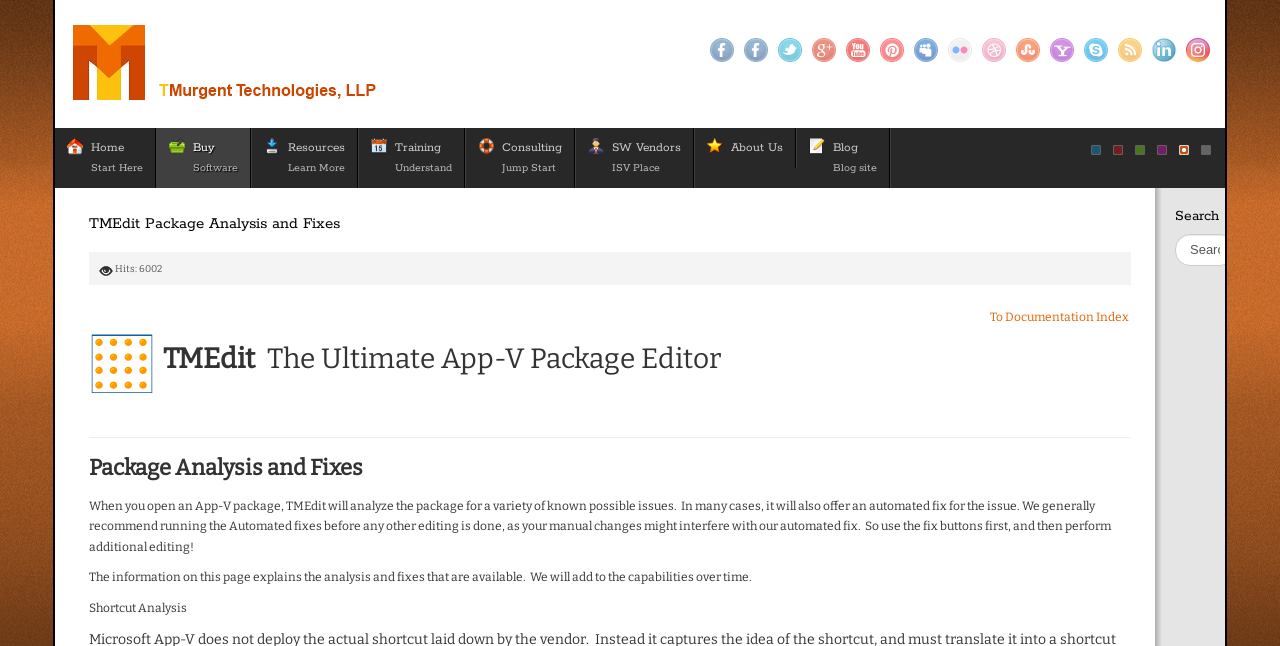Locate the bounding box coordinates of the UI element described by: "title="Select color: Violet"". Provide the coordinates as four float numbers between 0 and 1, formatted as [left, top, right, bottom].

[0.9, 0.217, 0.917, 0.248]